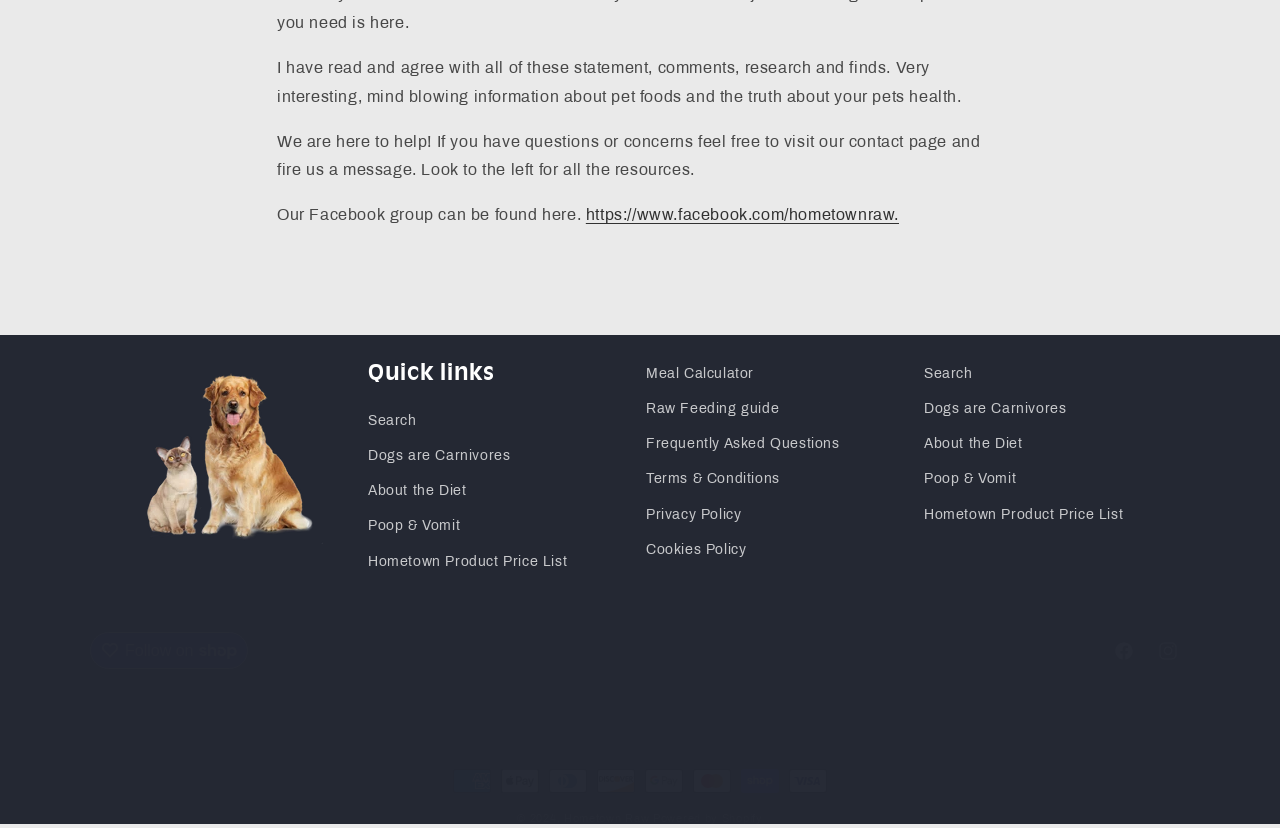Find the bounding box coordinates of the UI element according to this description: "Facebook".

[0.861, 0.759, 0.895, 0.812]